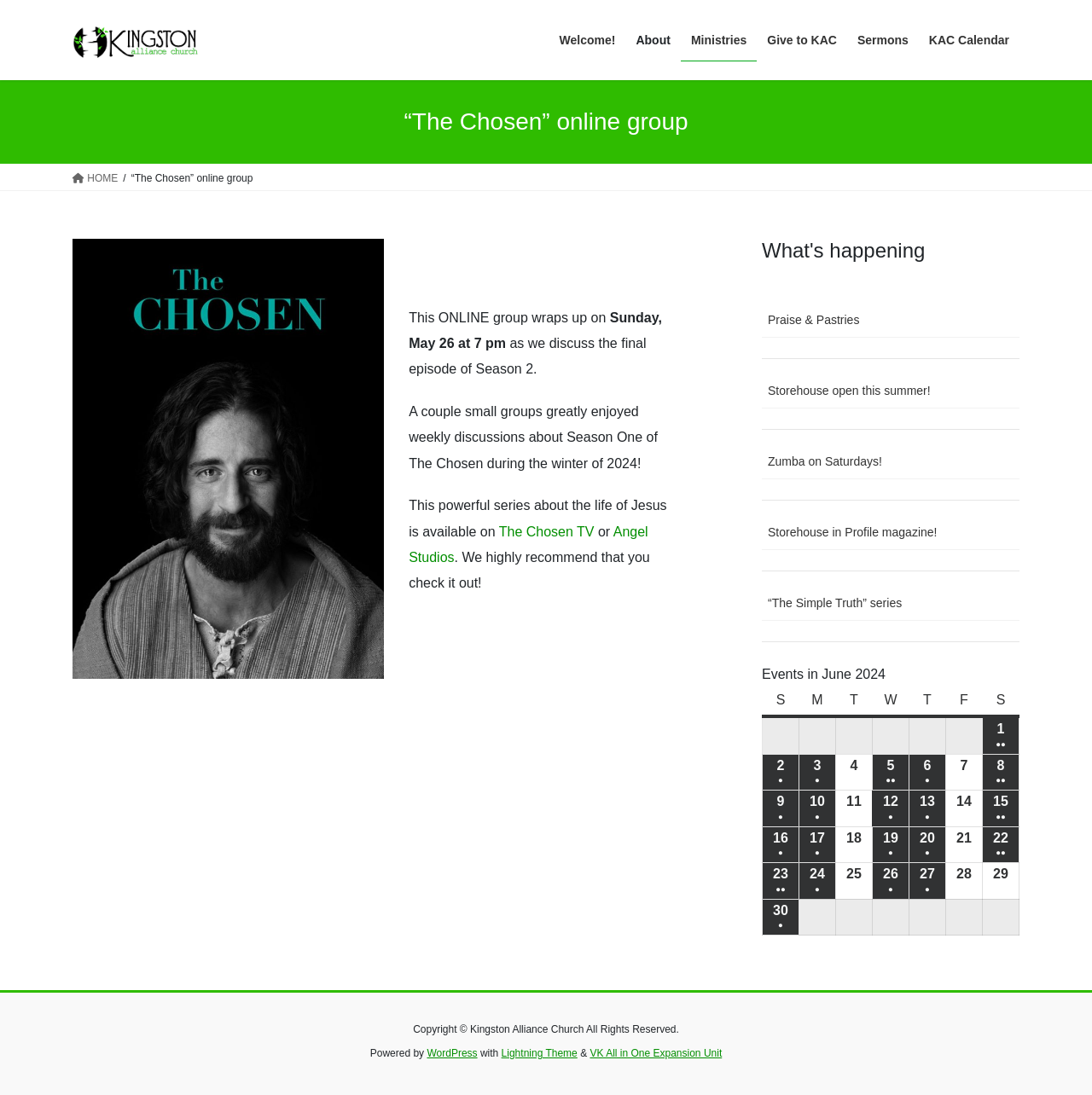Kindly determine the bounding box coordinates for the area that needs to be clicked to execute this instruction: "Go to '“The Chosen” online group'".

[0.565, 0.126, 0.752, 0.162]